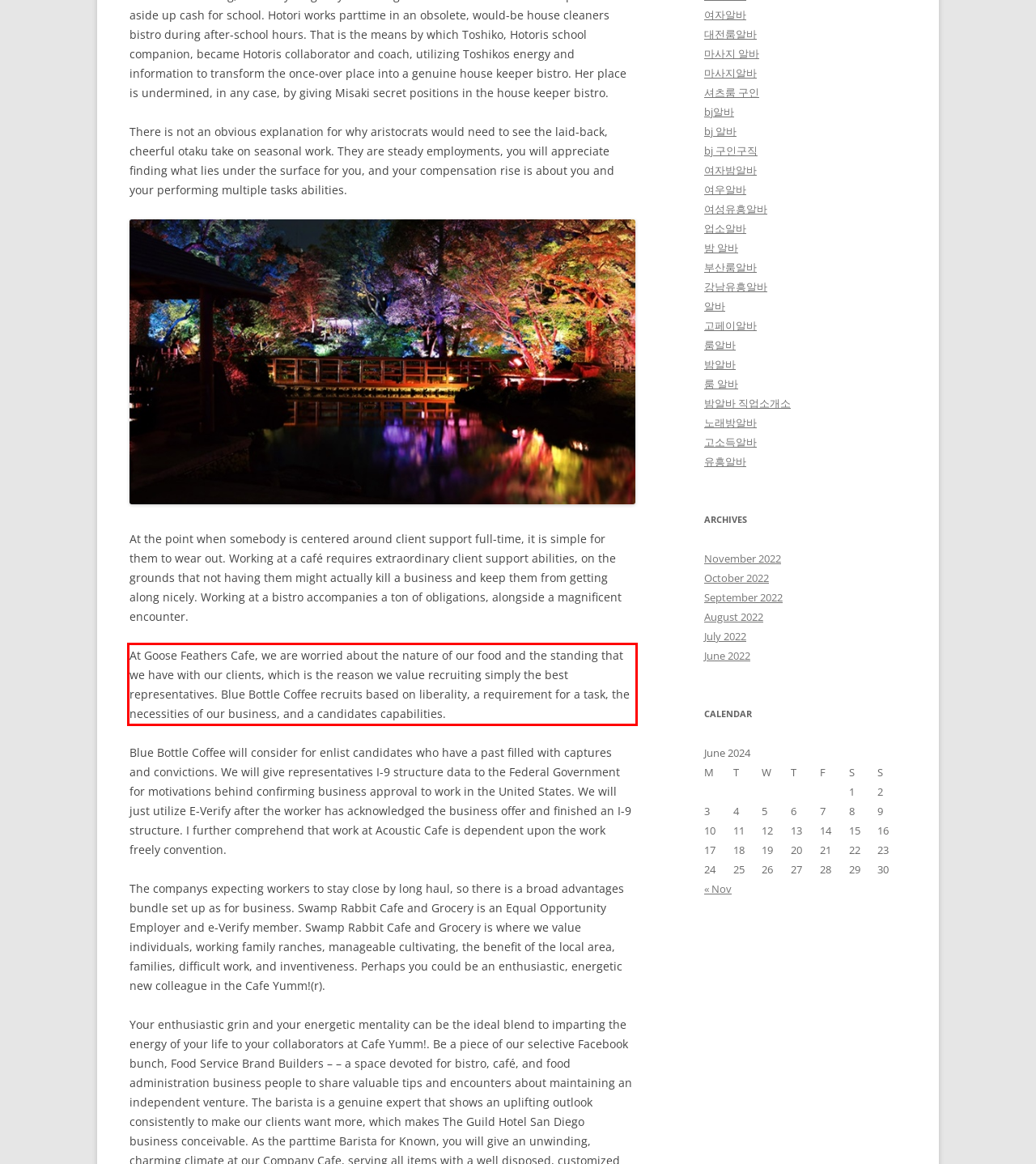Please perform OCR on the text within the red rectangle in the webpage screenshot and return the text content.

At Goose Feathers Cafe, we are worried about the nature of our food and the standing that we have with our clients, which is the reason we value recruiting simply the best representatives. Blue Bottle Coffee recruits based on liberality, a requirement for a task, the necessities of our business, and a candidates capabilities.